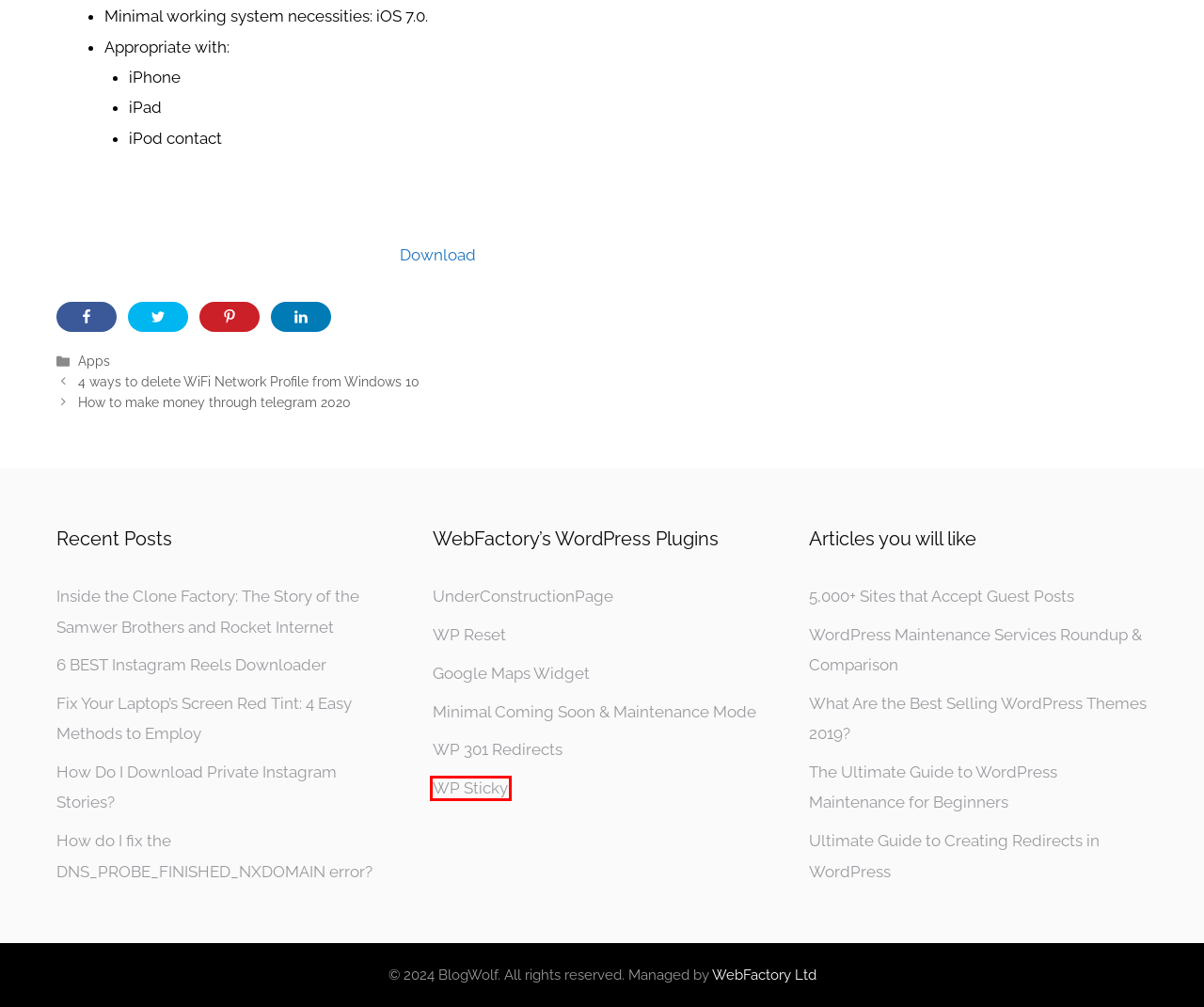Given a webpage screenshot with a UI element marked by a red bounding box, choose the description that best corresponds to the new webpage that will appear after clicking the element. The candidates are:
A. Apps Archives - BlogWolf
B. 4 ways to delete WiFi Network Profile from Windows 10 - BlogWolf
C. Google Maps Widget - Best Google Maps WordPress Plugin
D. WP Sticky - Make a sticky menu, header or any other WordPress element
E. How to make money through telegram 2020 - BlogWolf
F. WP 301 Redirects - Instantly Fix Most Overlooked SEO Errors
G. List of 5,000+ Sites That Accept Guest Posts in 2022
H. UnderConstructionPage - free WordPress plugin

D